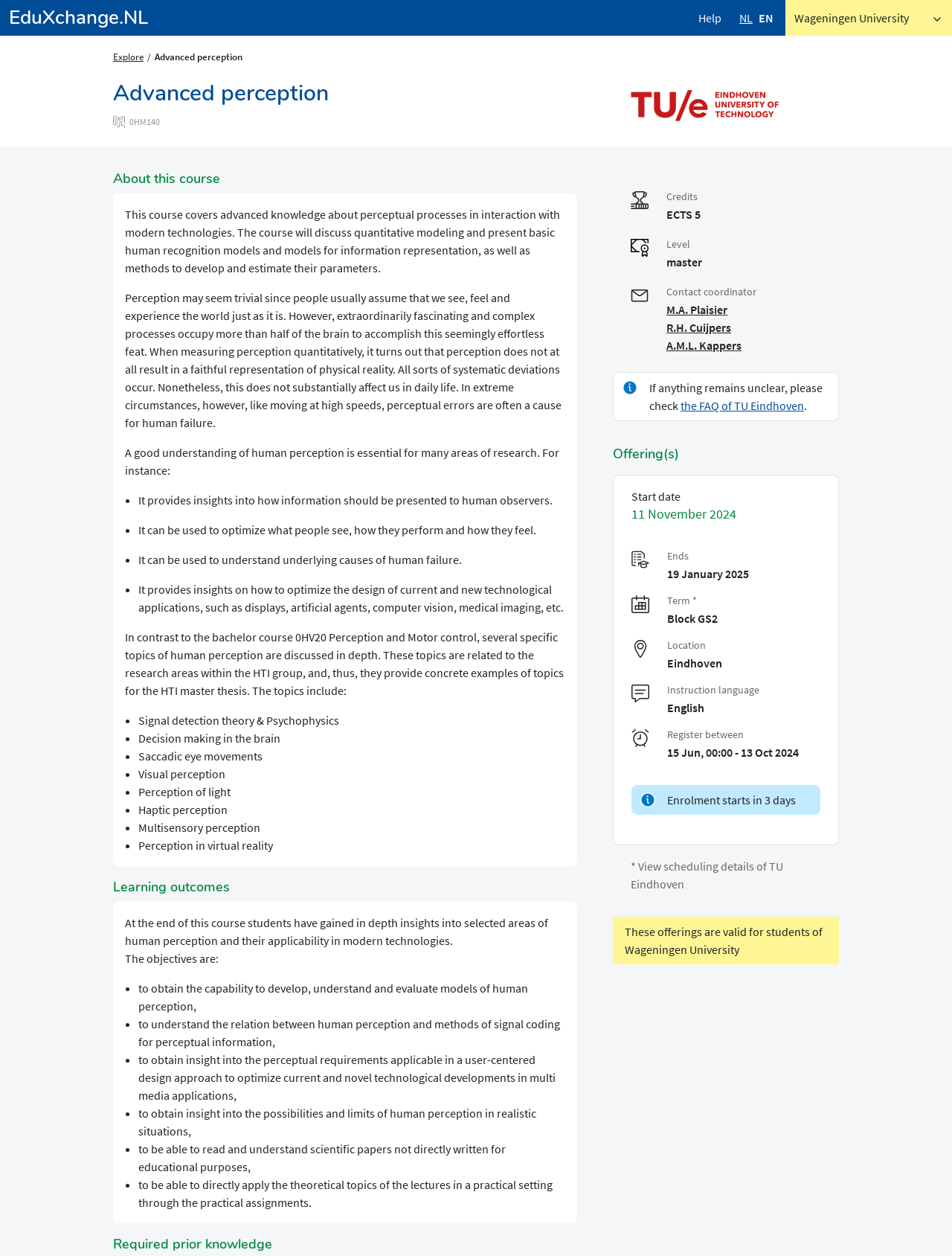What is the name of the university? Refer to the image and provide a one-word or short phrase answer.

Wageningen University